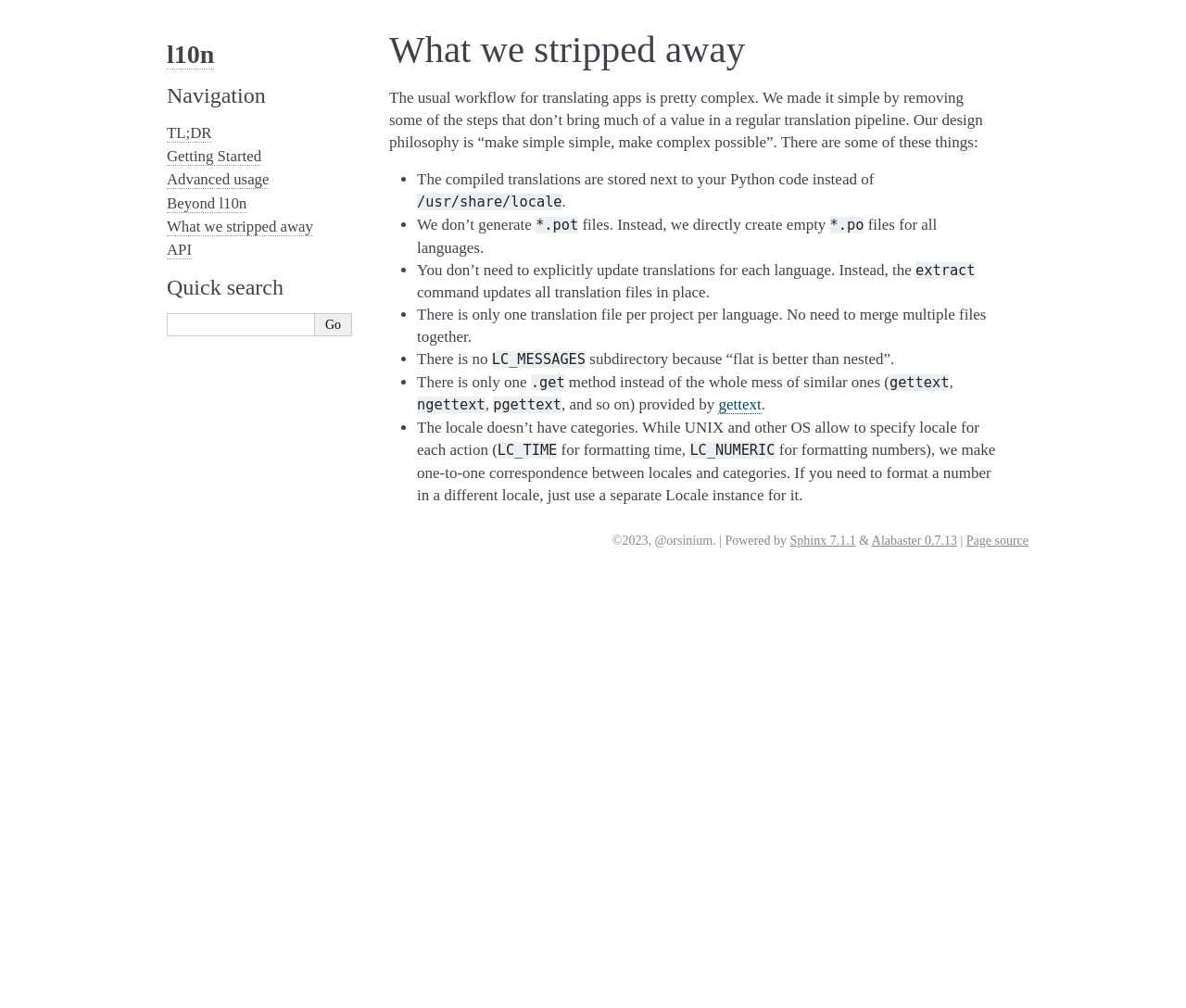Look at the image and write a detailed answer to the question: 
What is the design philosophy of the translation pipeline?

The design philosophy of the translation pipeline is mentioned in the text as 'make simple simple, make complex possible'. This philosophy is stated in the context of explaining how the usual workflow for translating apps has been simplified by removing unnecessary steps.